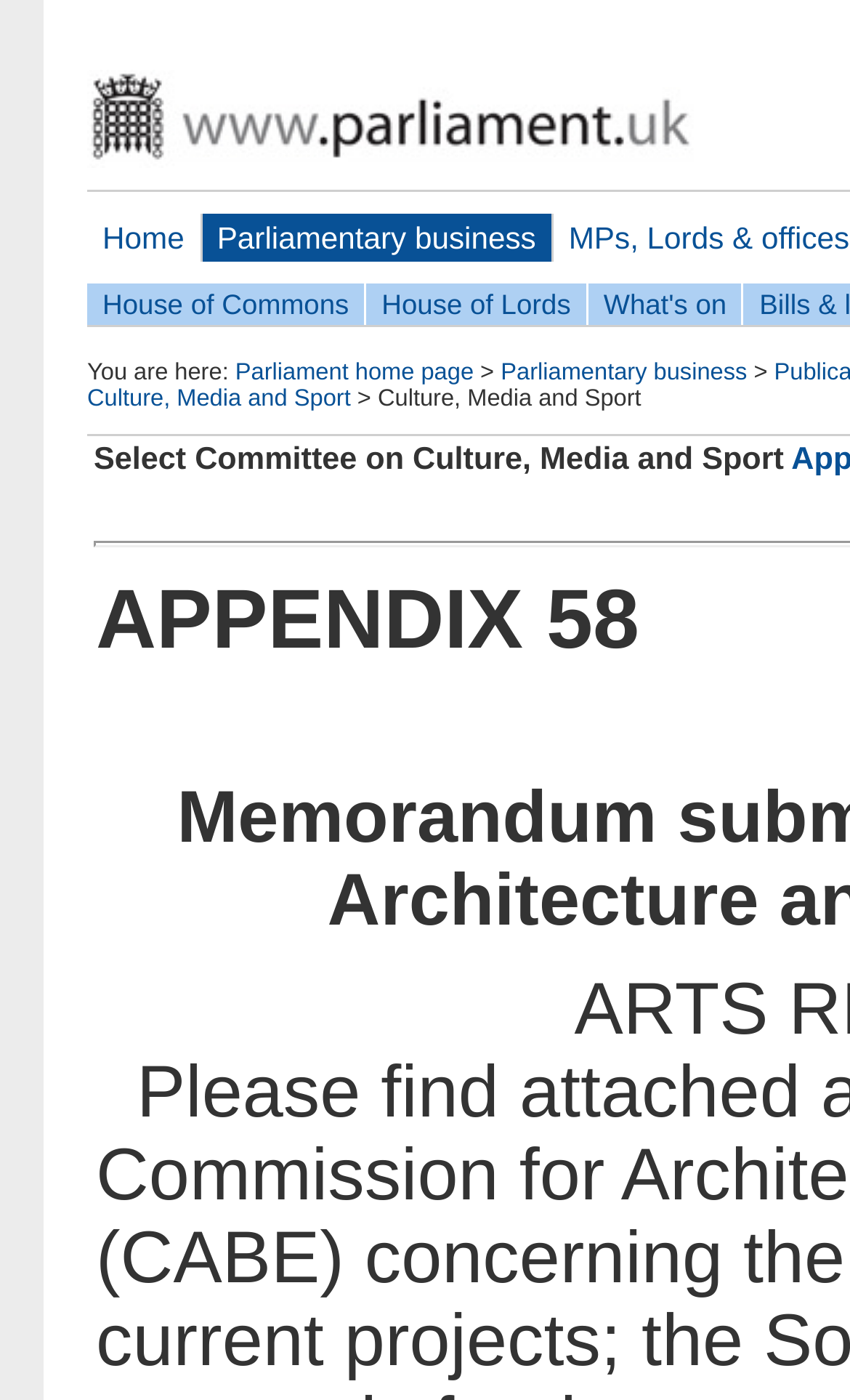What is the text above the 'Parliament home page' link?
Provide a concise answer using a single word or phrase based on the image.

You are here: